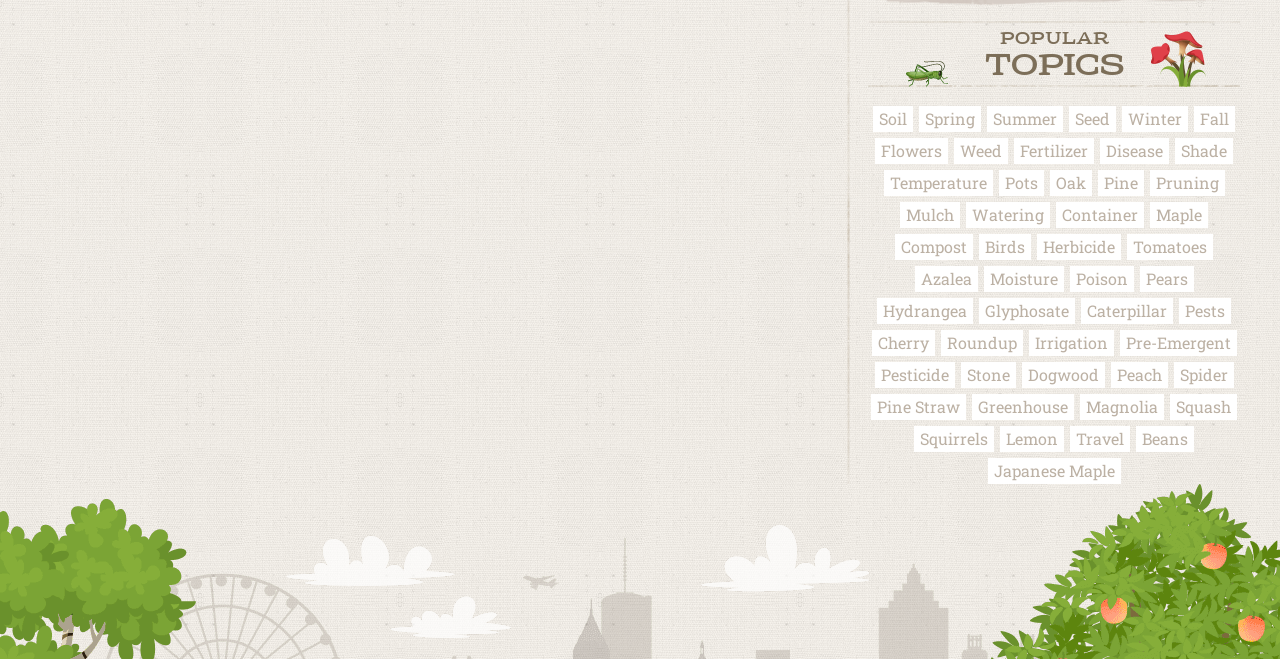Find the bounding box coordinates of the clickable area required to complete the following action: "Discover Tomatoes".

[0.88, 0.355, 0.948, 0.395]